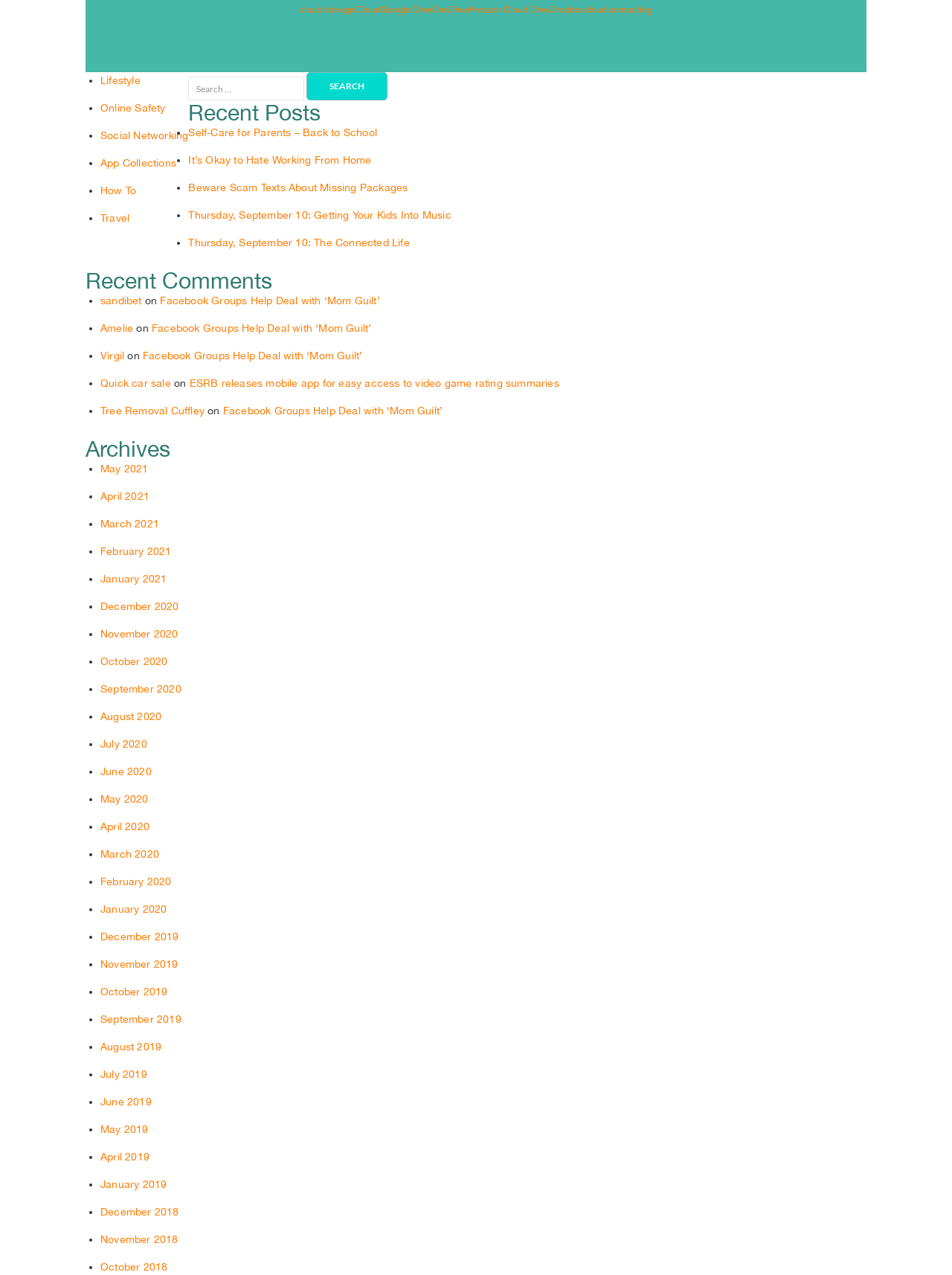Determine the bounding box coordinates of the UI element described below. Use the format (top-left x, top-left y, bottom-right x, bottom-right y) with floating point numbers between 0 and 1: parent_node: Search value="Search"

[0.322, 0.057, 0.407, 0.079]